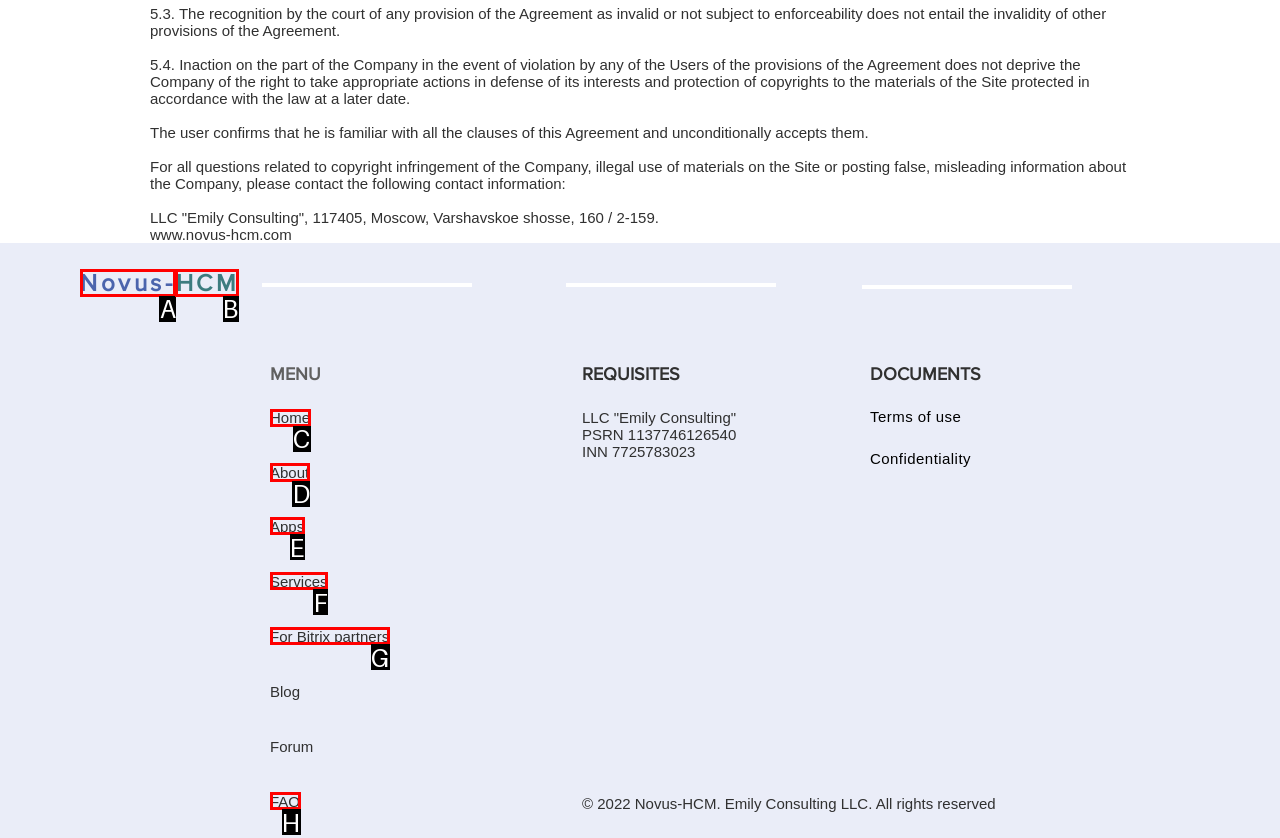Select the UI element that should be clicked to execute the following task: Read About
Provide the letter of the correct choice from the given options.

D